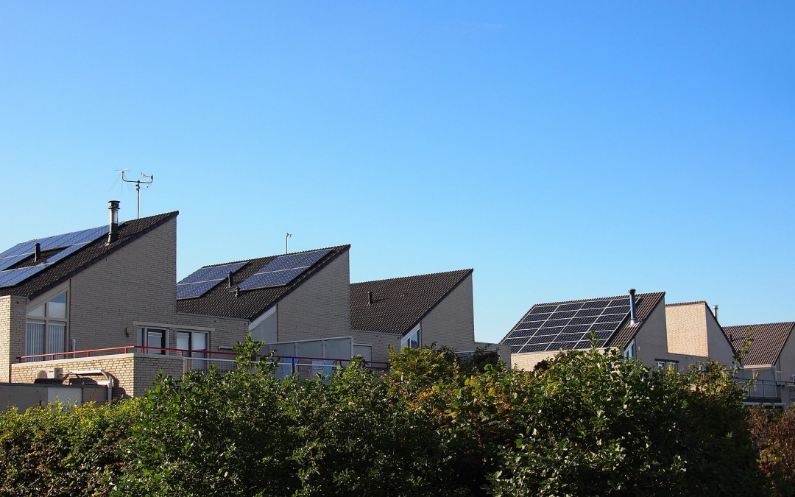Generate an in-depth description of the image.

The image showcases a row of residential homes featuring solar panels installed on their rooftops, signifying the implementation of sustainable energy solutions. The houses, characterized by their modern architecture with sloped roofs, are bathed in sunlight against a clear blue sky. In the foreground, lush greenery adds a vibrant touch to the scene. This visual emphasizes the initiative aimed at equipping 800,000 homes across England and Wales with solar panels, as part of a government-backed scheme designed to assist low-income households. This initiative not only aims to reduce energy bills for residents but also represents a significant step towards promoting renewable energy and environmental sustainability.